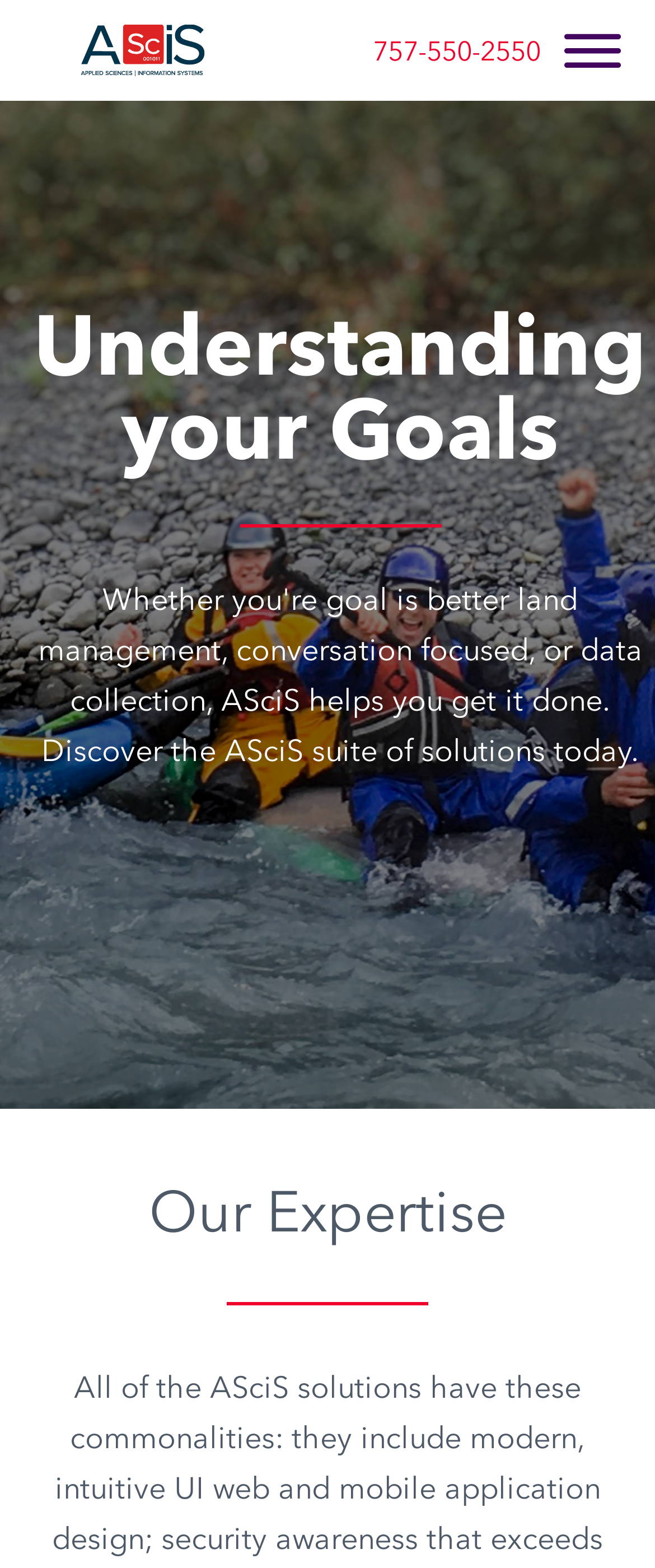Use a single word or phrase to respond to the question:
What is the purpose of the company?

Providing customized solutions